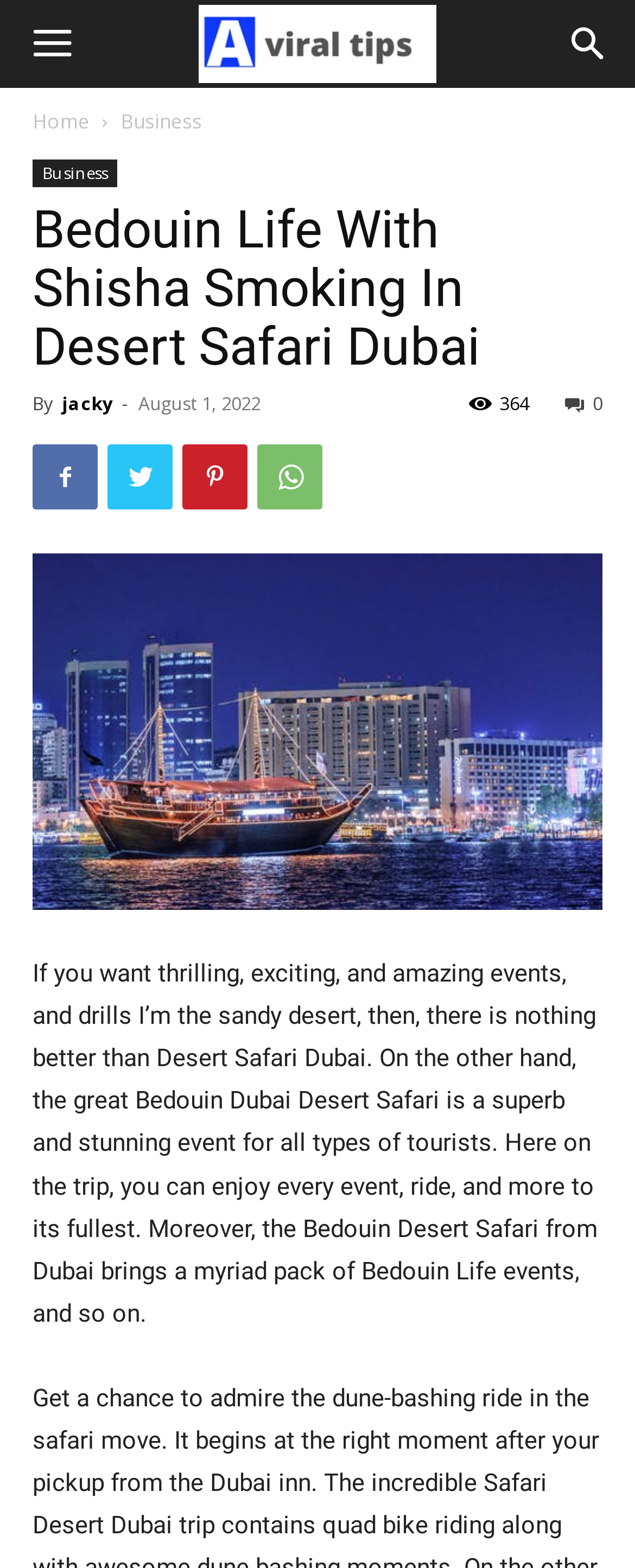Please locate the bounding box coordinates for the element that should be clicked to achieve the following instruction: "Click the Business link". Ensure the coordinates are given as four float numbers between 0 and 1, i.e., [left, top, right, bottom].

[0.19, 0.069, 0.318, 0.086]